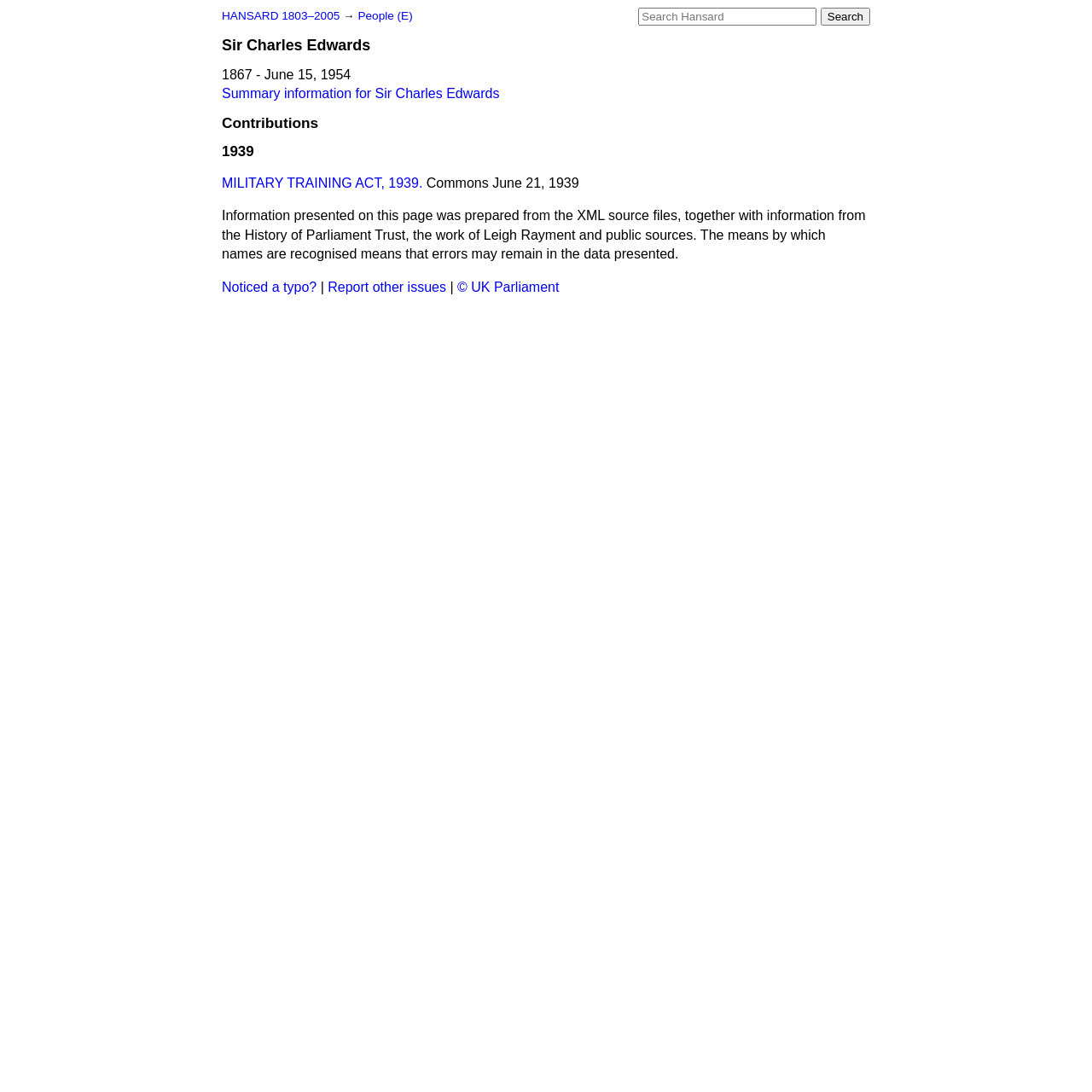Indicate the bounding box coordinates of the element that must be clicked to execute the instruction: "Go to Hansard 1803-2005". The coordinates should be given as four float numbers between 0 and 1, i.e., [left, top, right, bottom].

[0.203, 0.009, 0.311, 0.02]